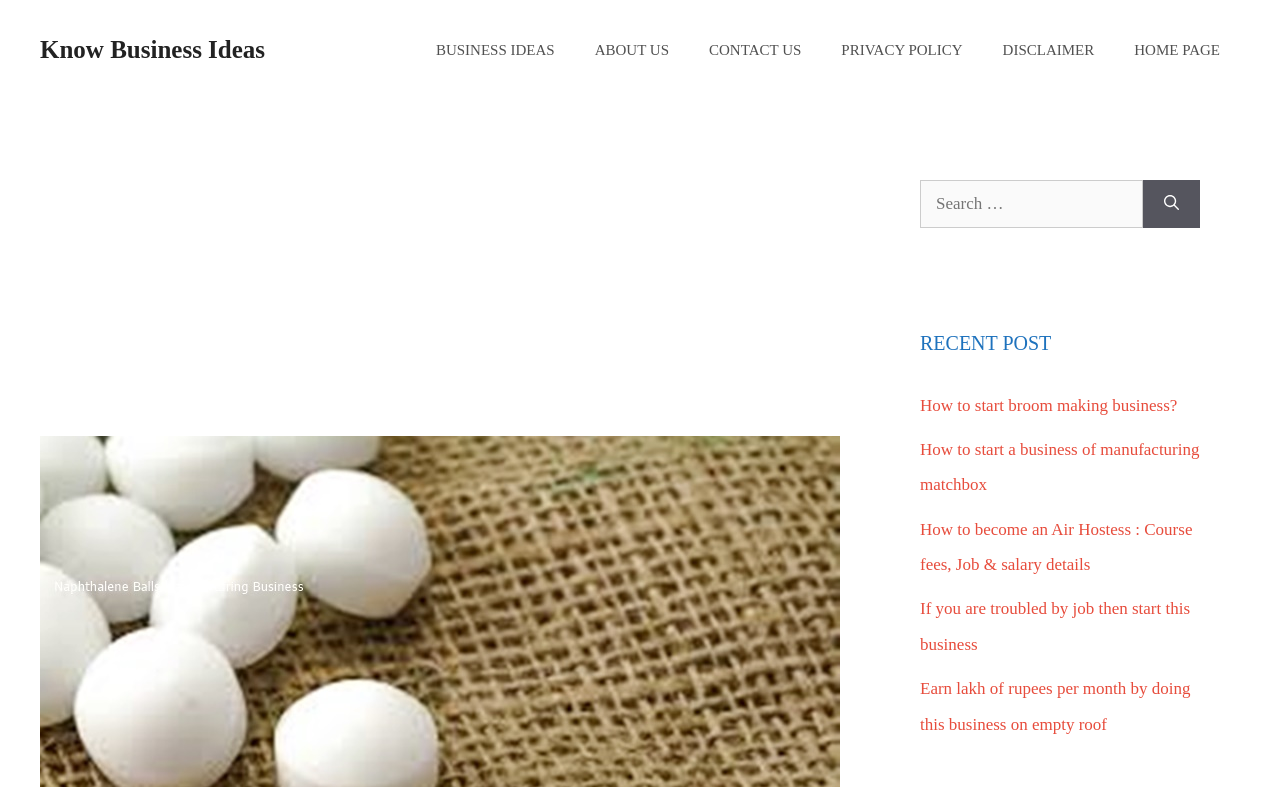Identify the bounding box coordinates of the clickable region to carry out the given instruction: "Search for something".

[0.719, 0.229, 0.893, 0.289]